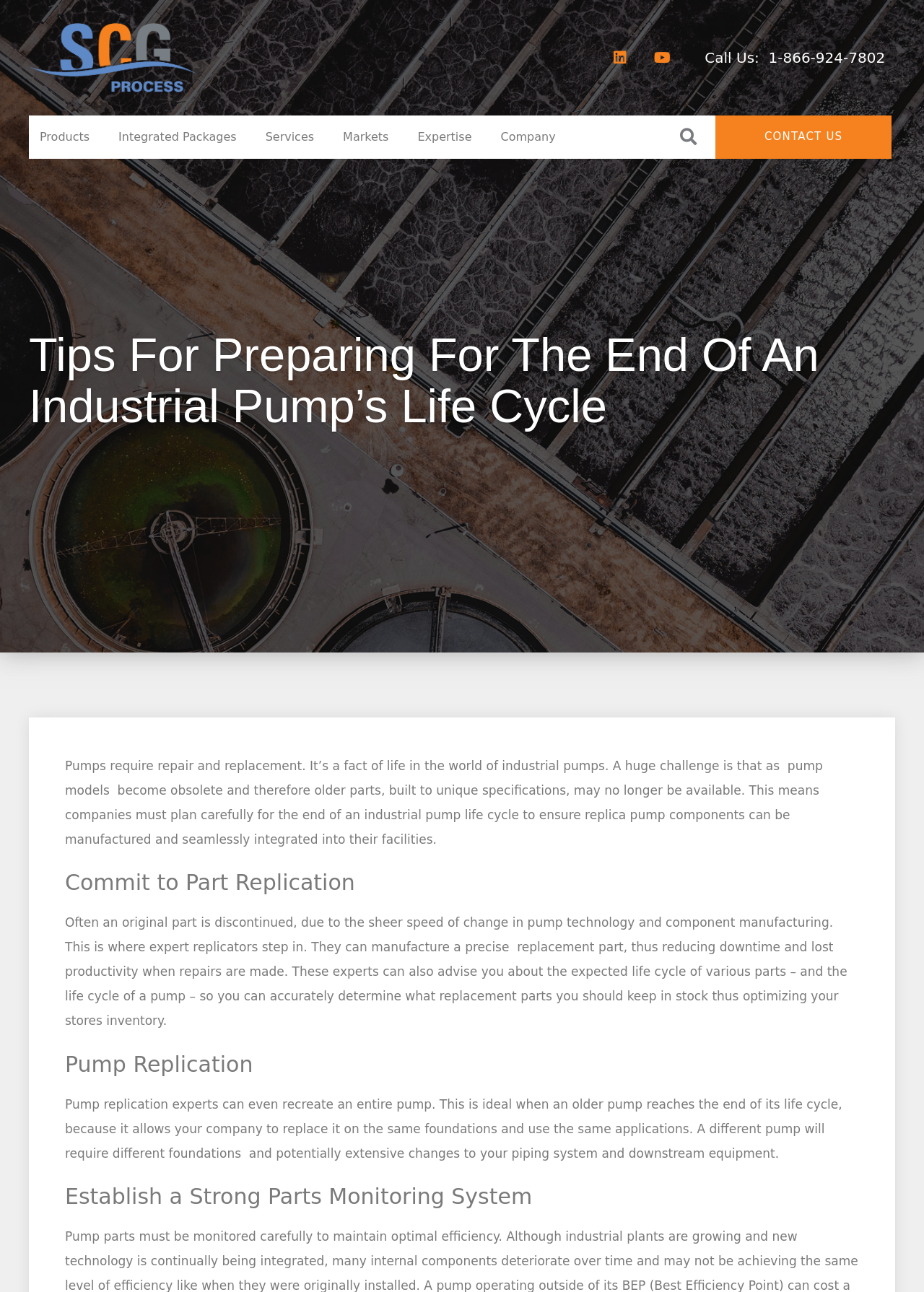Determine the bounding box for the described UI element: "Call Us: 1-866-924-7802".

[0.763, 0.038, 0.958, 0.051]